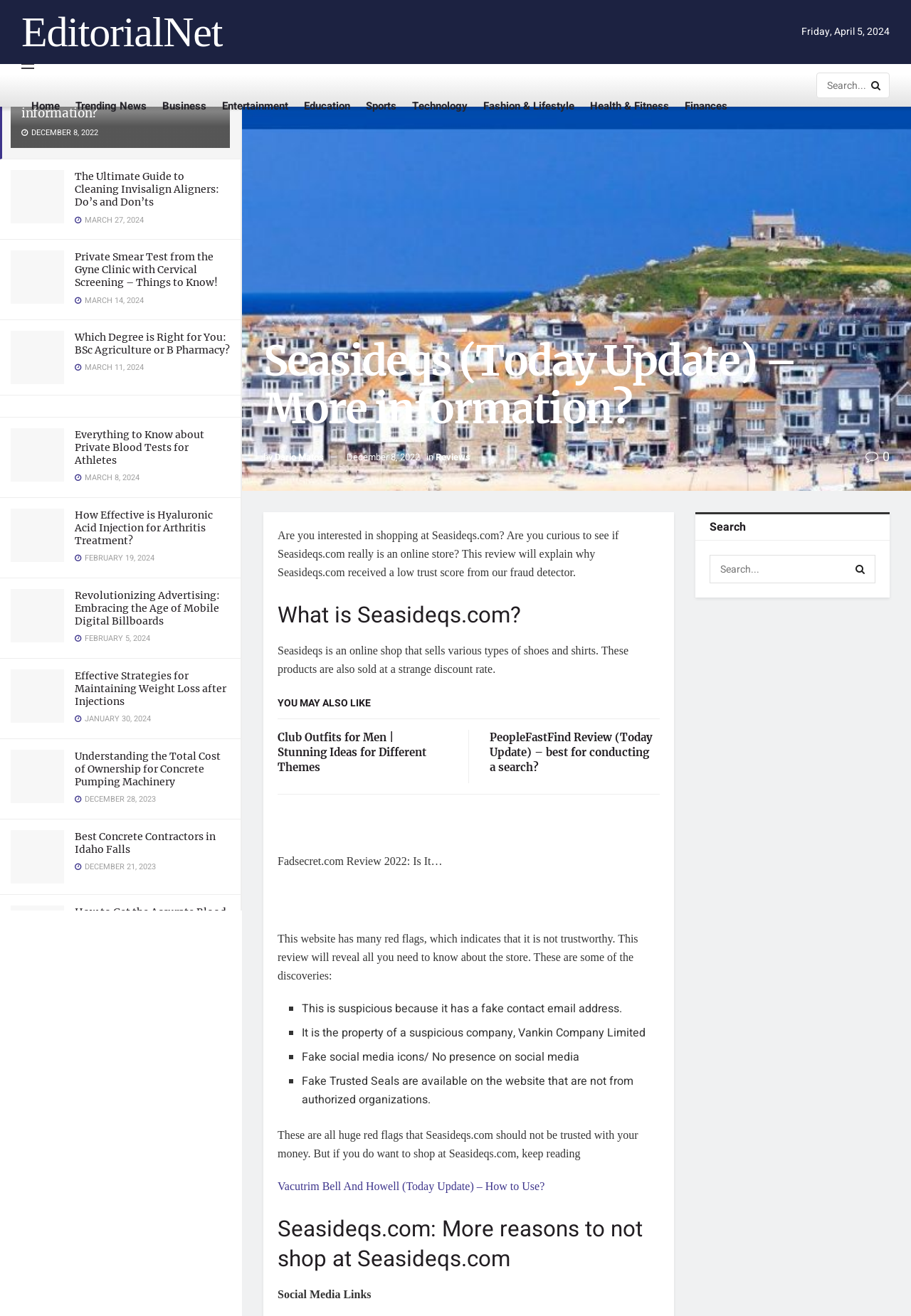Generate an in-depth caption that captures all aspects of the webpage.

This webpage appears to be a news or blog website, with a focus on various topics such as health, education, and technology. At the top of the page, there are two static text elements, "LATEST" and "TRENDING", which suggest that the website features up-to-date and popular content.

Below these elements, there is a heading that reads "Seasideqs (Today Update) – More information?" which is accompanied by an image and a link. This section seems to be a featured article or update.

The main content of the webpage is a list of articles or blog posts, each with a heading, a link, and an image. The articles are arranged in a vertical column, with the most recent ones at the top. The topics of the articles vary, but they include health-related topics such as cleaning Invisalign aligners, private blood tests, and weight loss injections, as well as educational topics like choosing between BSc Agriculture and B Pharmacy degrees.

Each article has a date stamp, ranging from December 8, 2022, to April 5, 2024, indicating that the website is regularly updated with new content. There are also images accompanying each article, which may be related to the topic or serve as thumbnails.

At the bottom of the page, there is a "LOAD MORE" button, suggesting that there are more articles or content available beyond what is initially displayed.

In the top-right corner of the page, there is a section with links to different categories, including Home, Trending News, Business, Entertainment, Education, Sports, Technology, and Fashion & Lifestyle. This section appears to be a navigation menu, allowing users to browse content by topic.

Overall, the webpage has a clean and organized layout, with a focus on presenting a variety of articles and content to users.